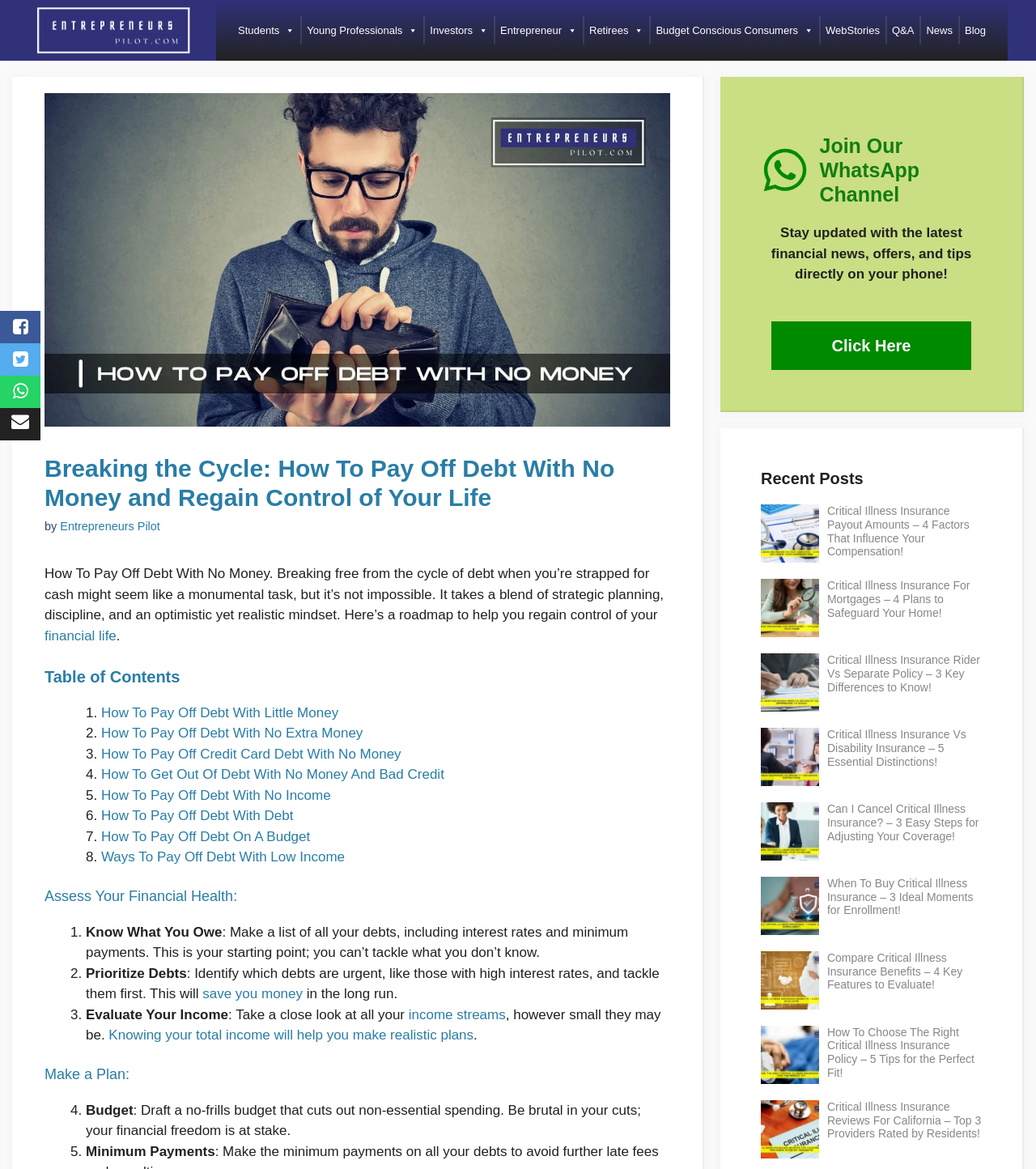Show the bounding box coordinates for the HTML element as described: "Budget Conscious Consumers".

[0.628, 0.014, 0.791, 0.038]